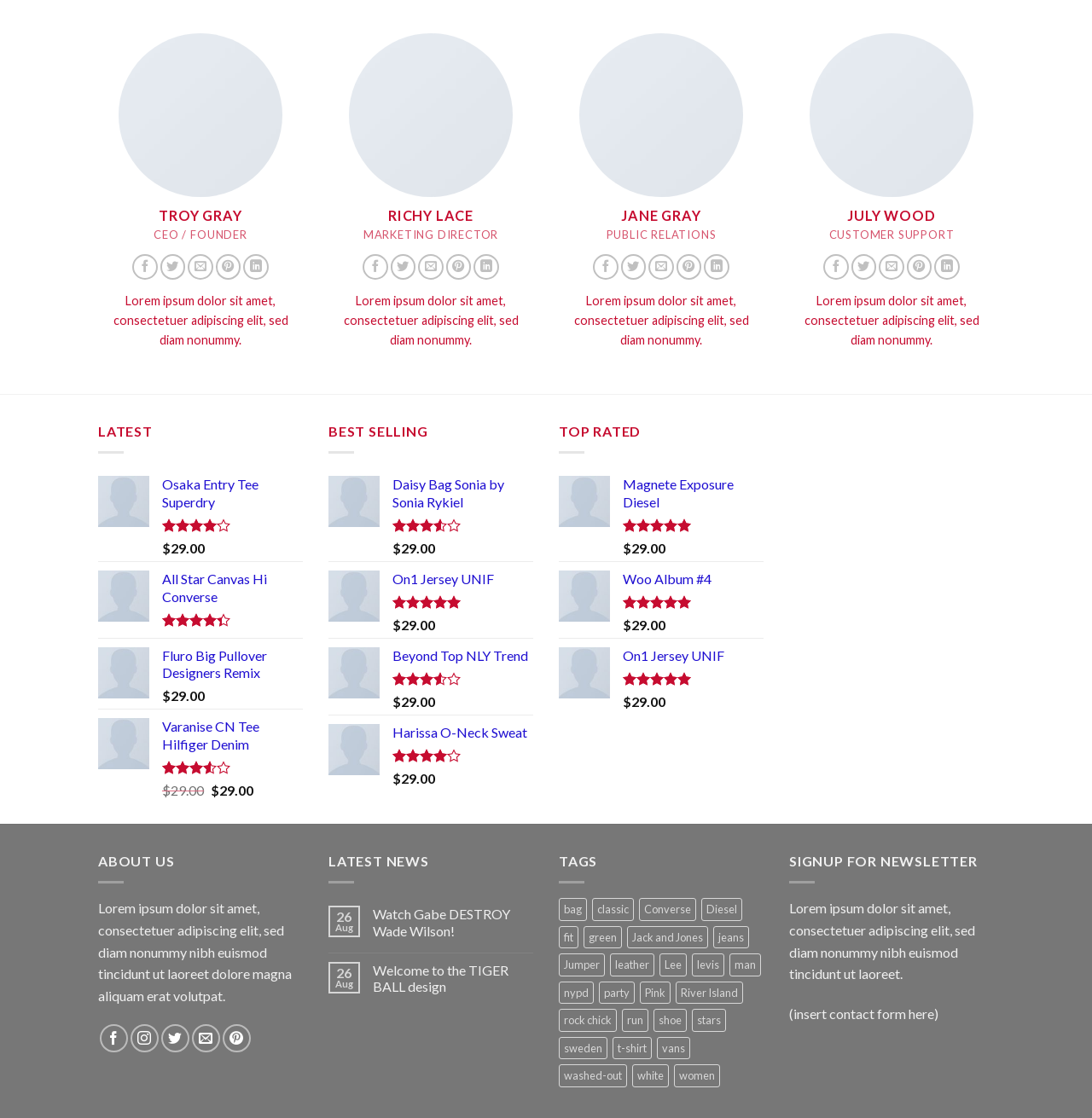Please mark the bounding box coordinates of the area that should be clicked to carry out the instruction: "Follow Troy Gray on Facebook".

[0.121, 0.227, 0.144, 0.25]